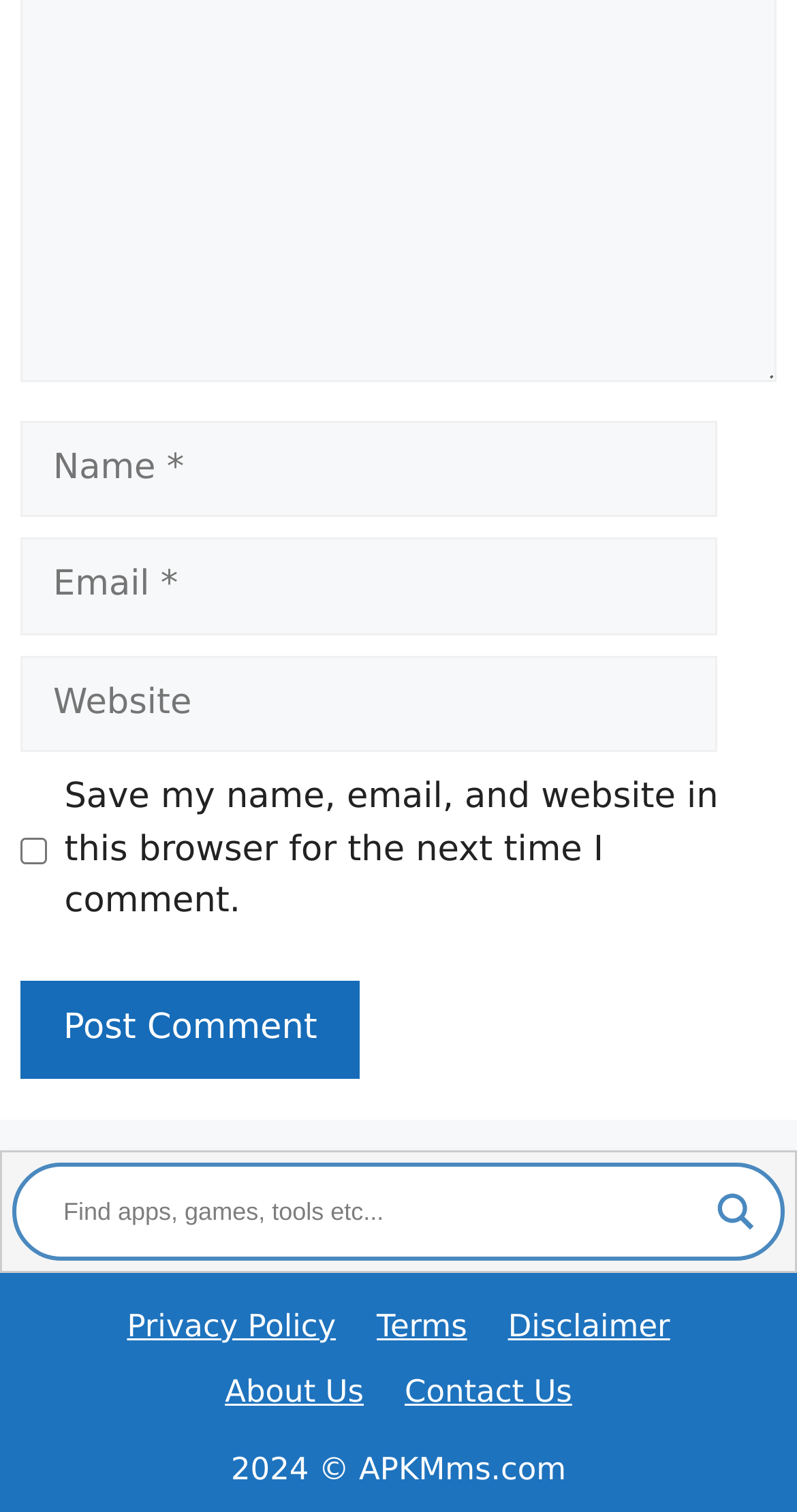Identify the bounding box coordinates of the element that should be clicked to fulfill this task: "Search for something". The coordinates should be provided as four float numbers between 0 and 1, i.e., [left, top, right, bottom].

[0.079, 0.782, 0.874, 0.82]